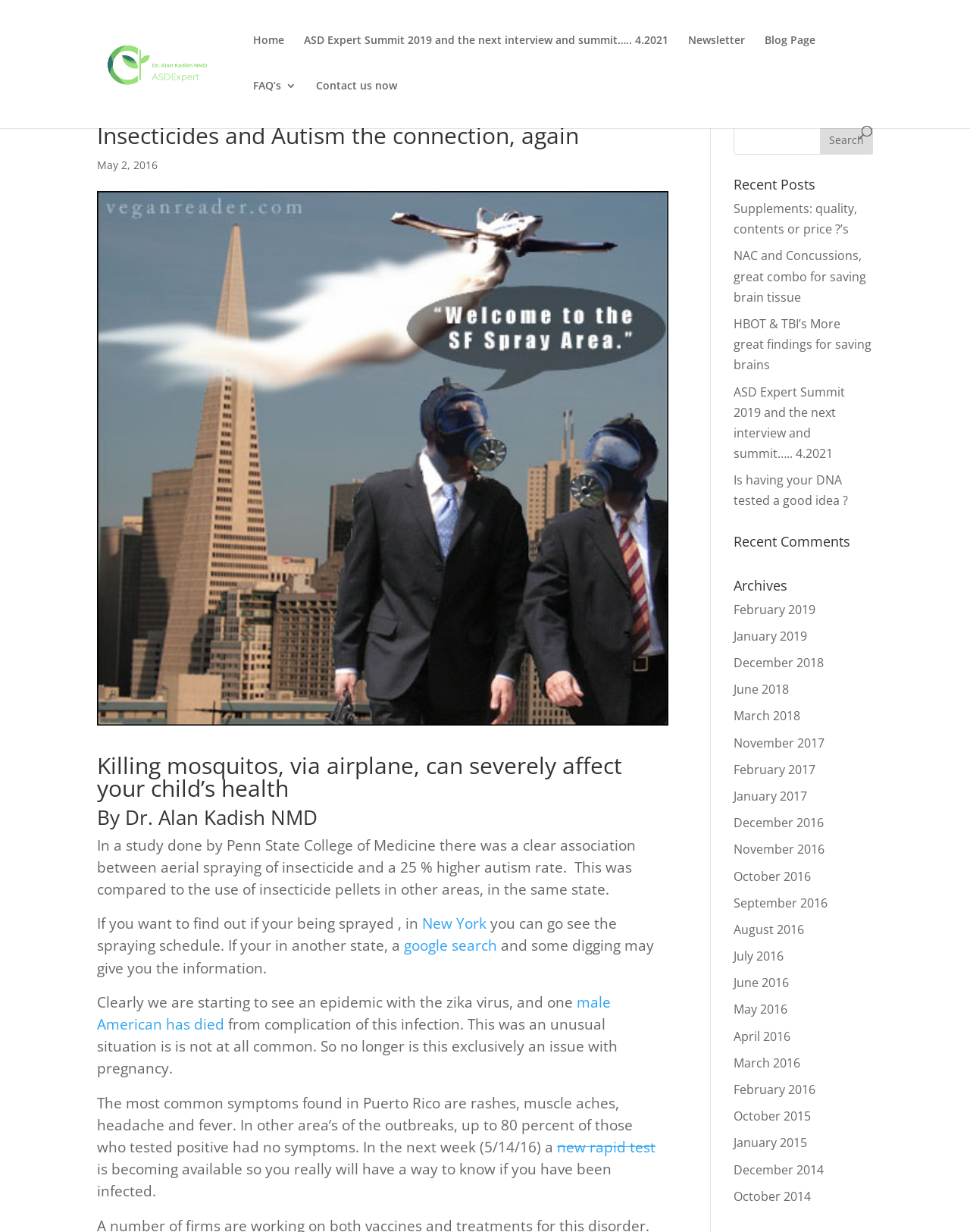Locate the bounding box coordinates of the element to click to perform the following action: 'Search for something'. The coordinates should be given as four float values between 0 and 1, in the form of [left, top, right, bottom].

[0.1, 0.0, 0.9, 0.001]